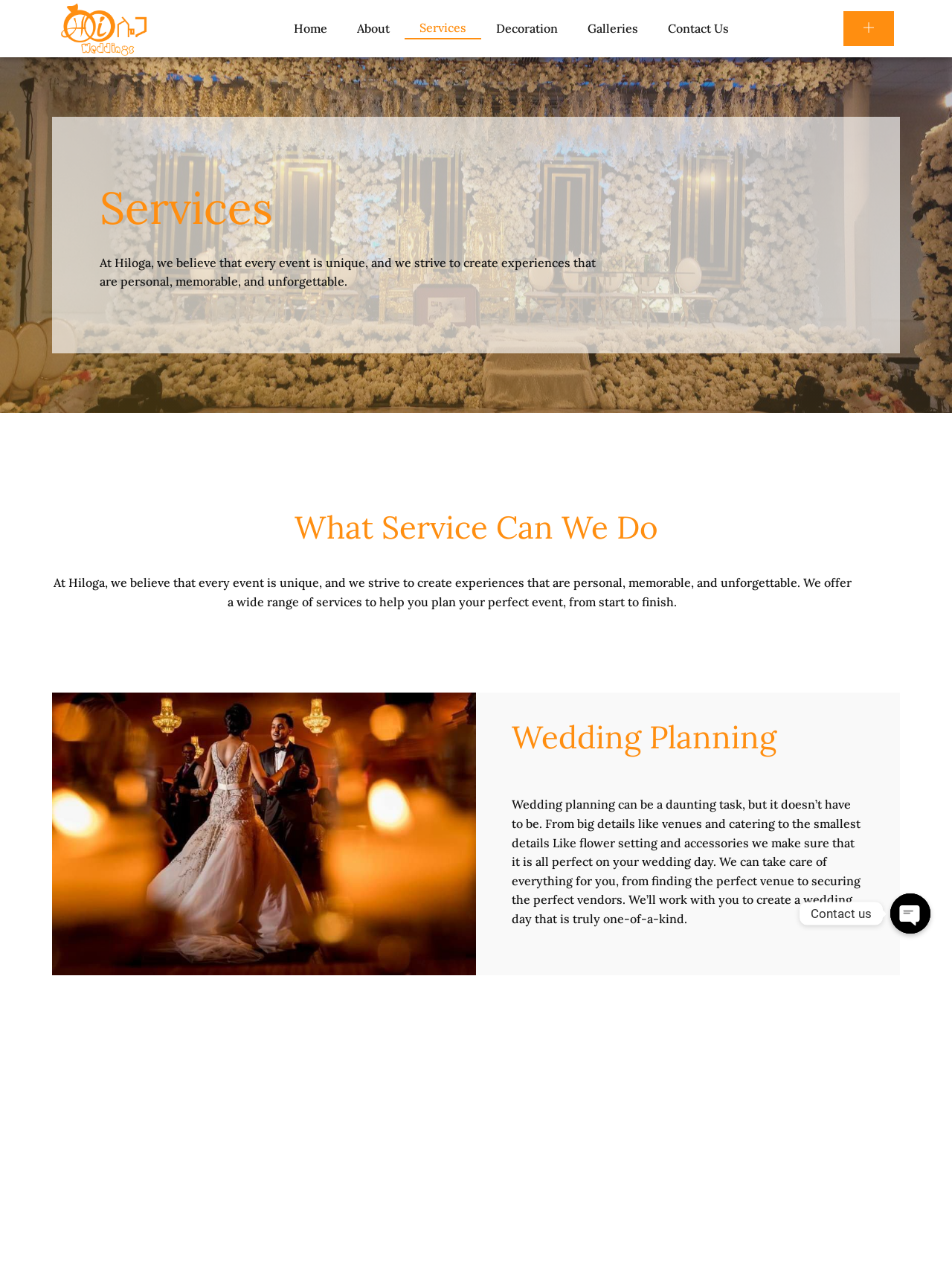What is the focus of Hiloga Event's services?
Based on the screenshot, answer the question with a single word or phrase.

Unique events